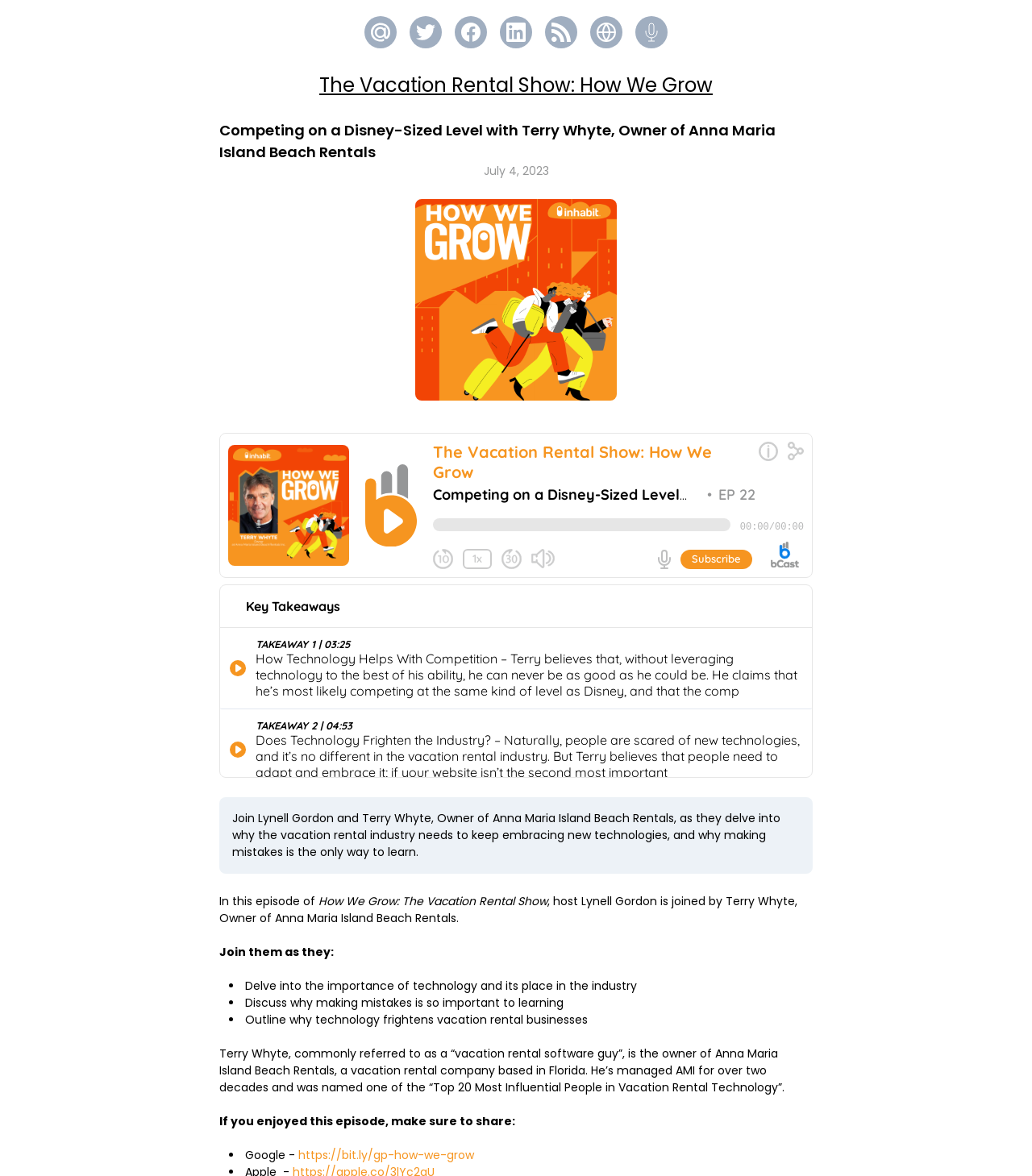What is the name of the vacation rental company owned by Terry Whyte?
Please give a detailed and elaborate explanation in response to the question.

According to the webpage content, specifically the text 'Terry Whyte, Owner of Anna Maria Island Beach Rentals...', it is clear that the name of the vacation rental company owned by Terry Whyte is Anna Maria Island Beach Rentals.